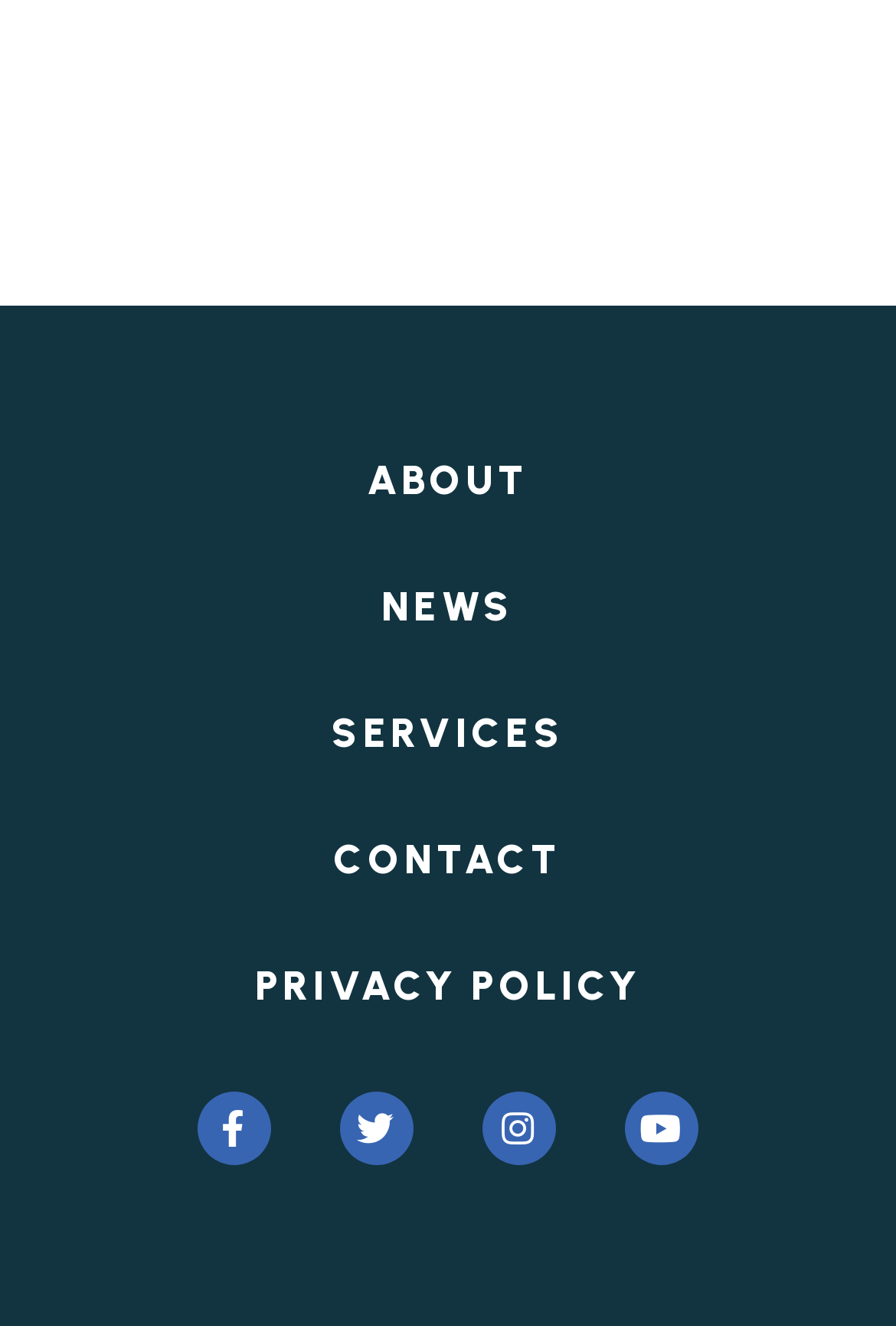Predict the bounding box coordinates of the area that should be clicked to accomplish the following instruction: "view news". The bounding box coordinates should consist of four float numbers between 0 and 1, i.e., [left, top, right, bottom].

[0.285, 0.412, 0.715, 0.507]